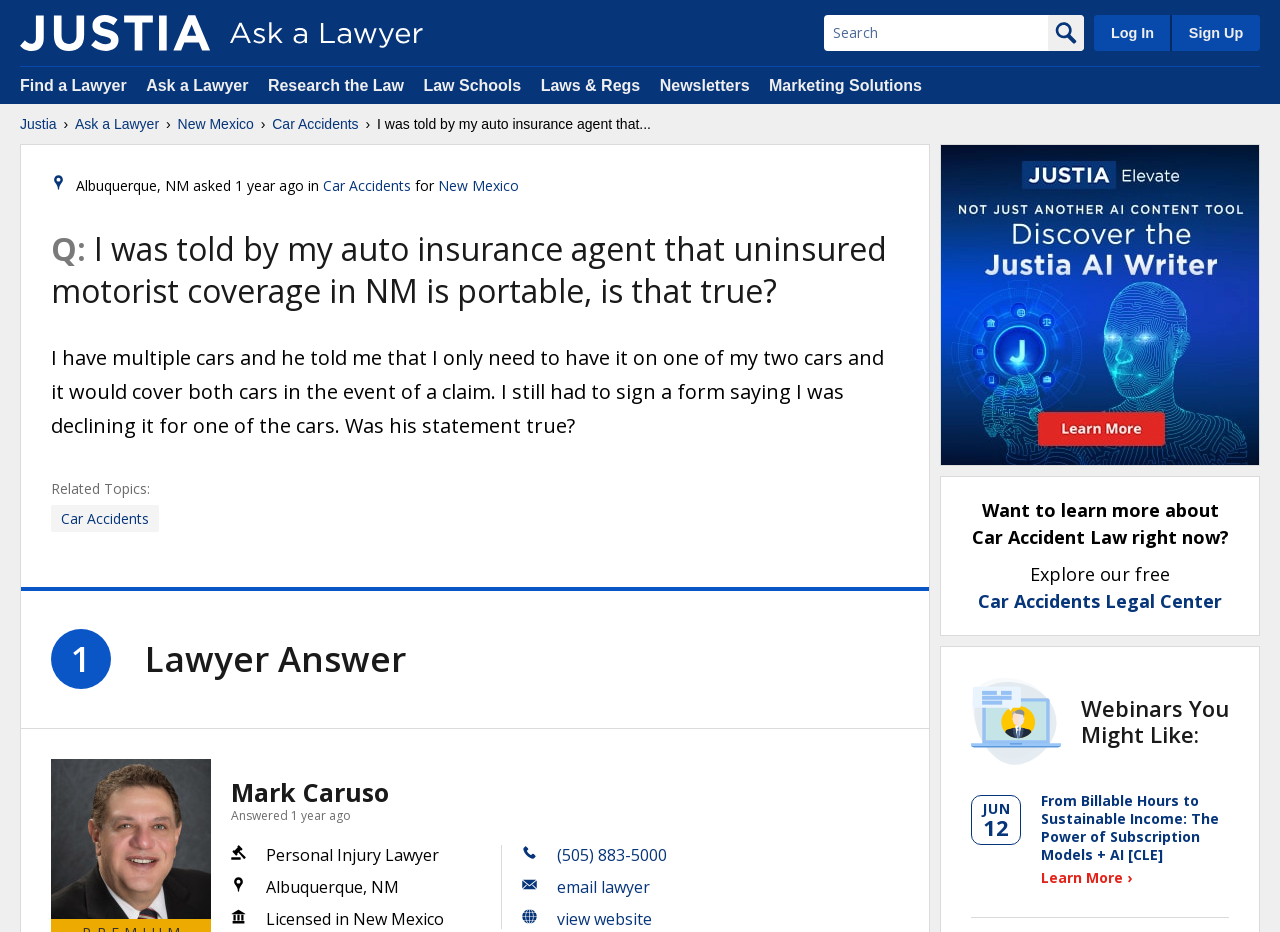What is the profession of the person who answered the question?
Answer briefly with a single word or phrase based on the image.

Personal Injury Lawyer